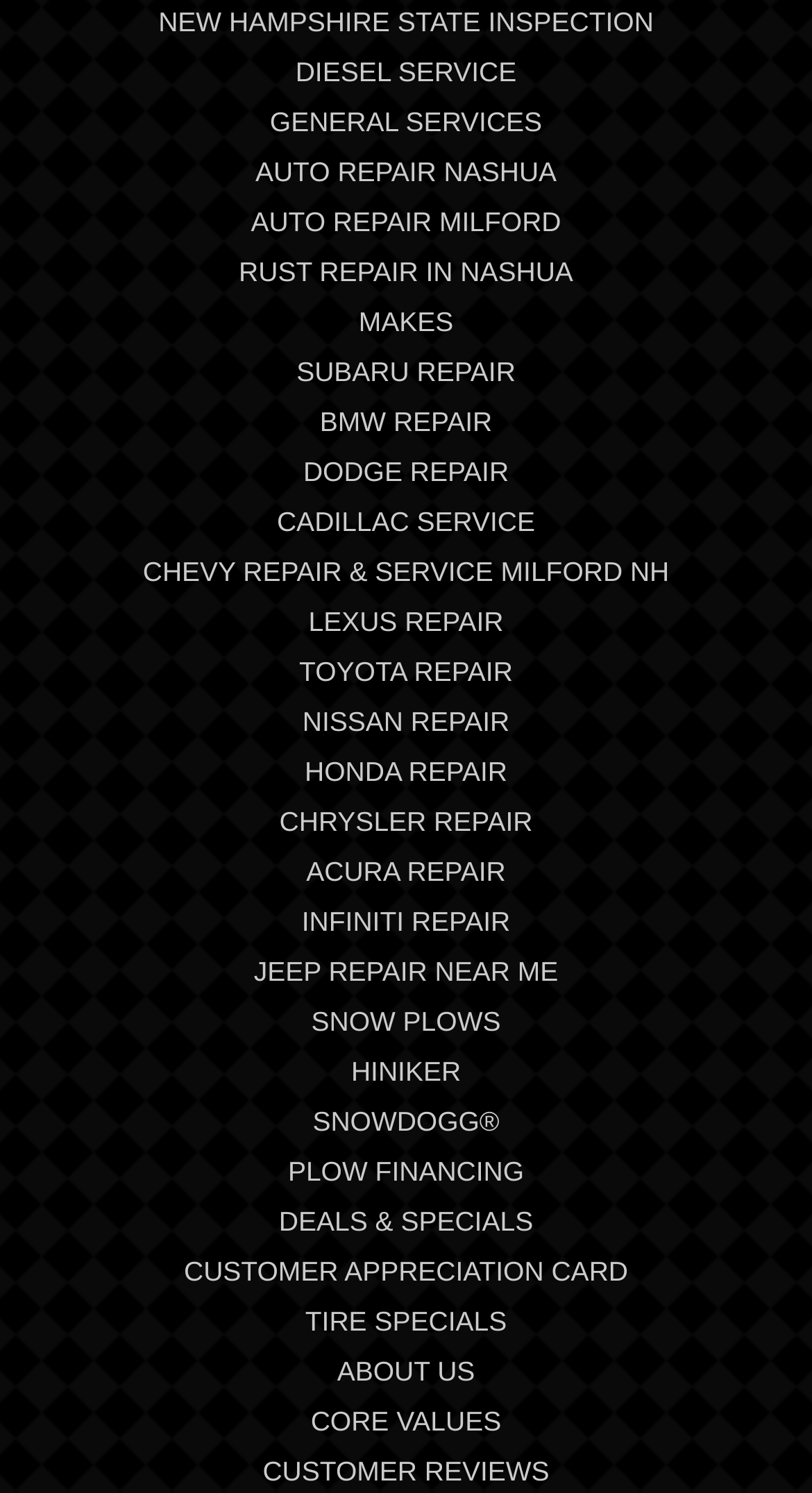What is the location of the auto repair service?
Look at the image and provide a detailed response to the question.

The webpage mentions 'AUTO REPAIR NASHUA' and 'AUTO REPAIR MILFORD' links, indicating that the company provides auto repair services in these two locations.